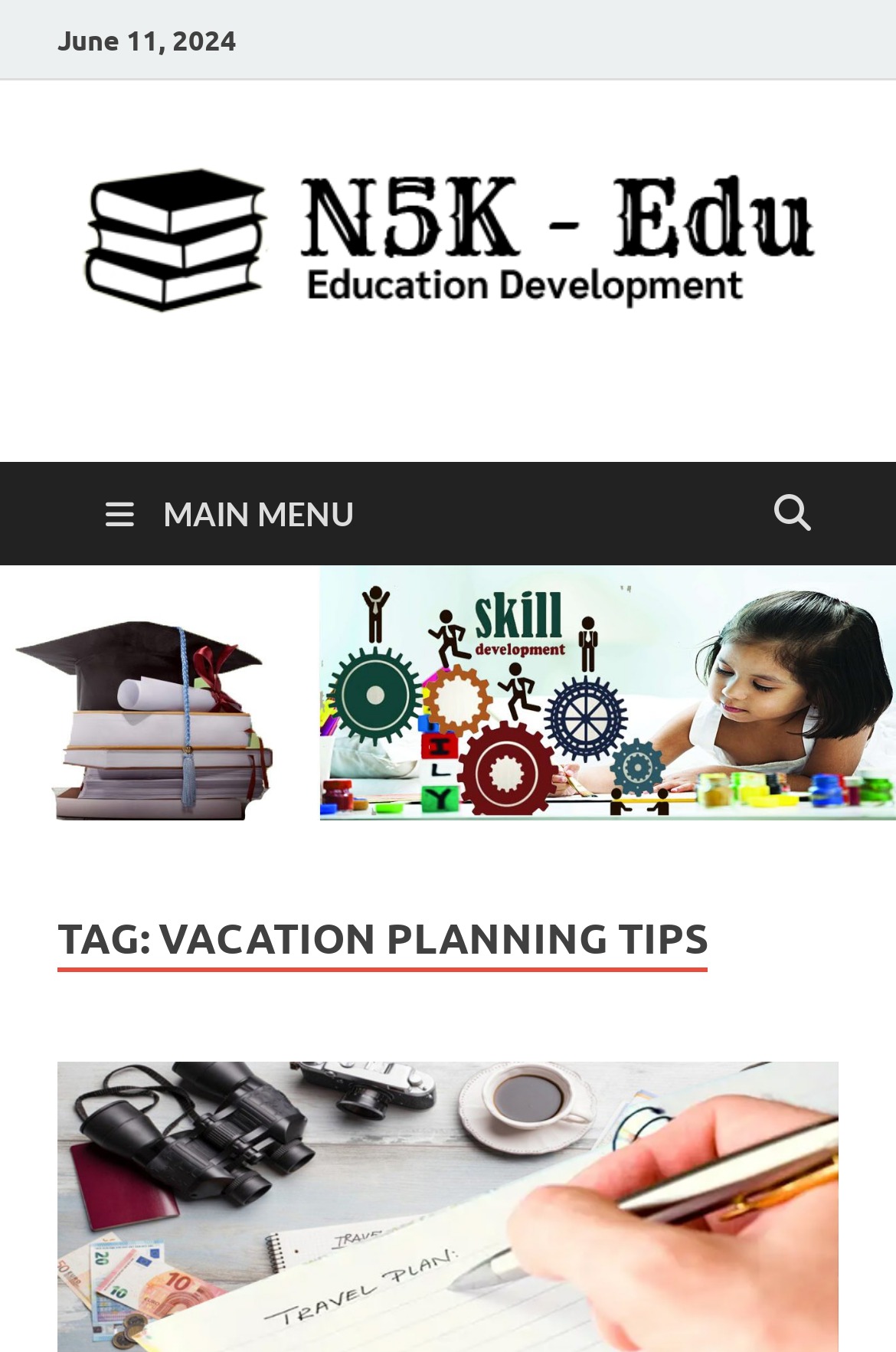What is the purpose of the '' icon?
Using the image, give a concise answer in the form of a single word or short phrase.

MAIN MENU